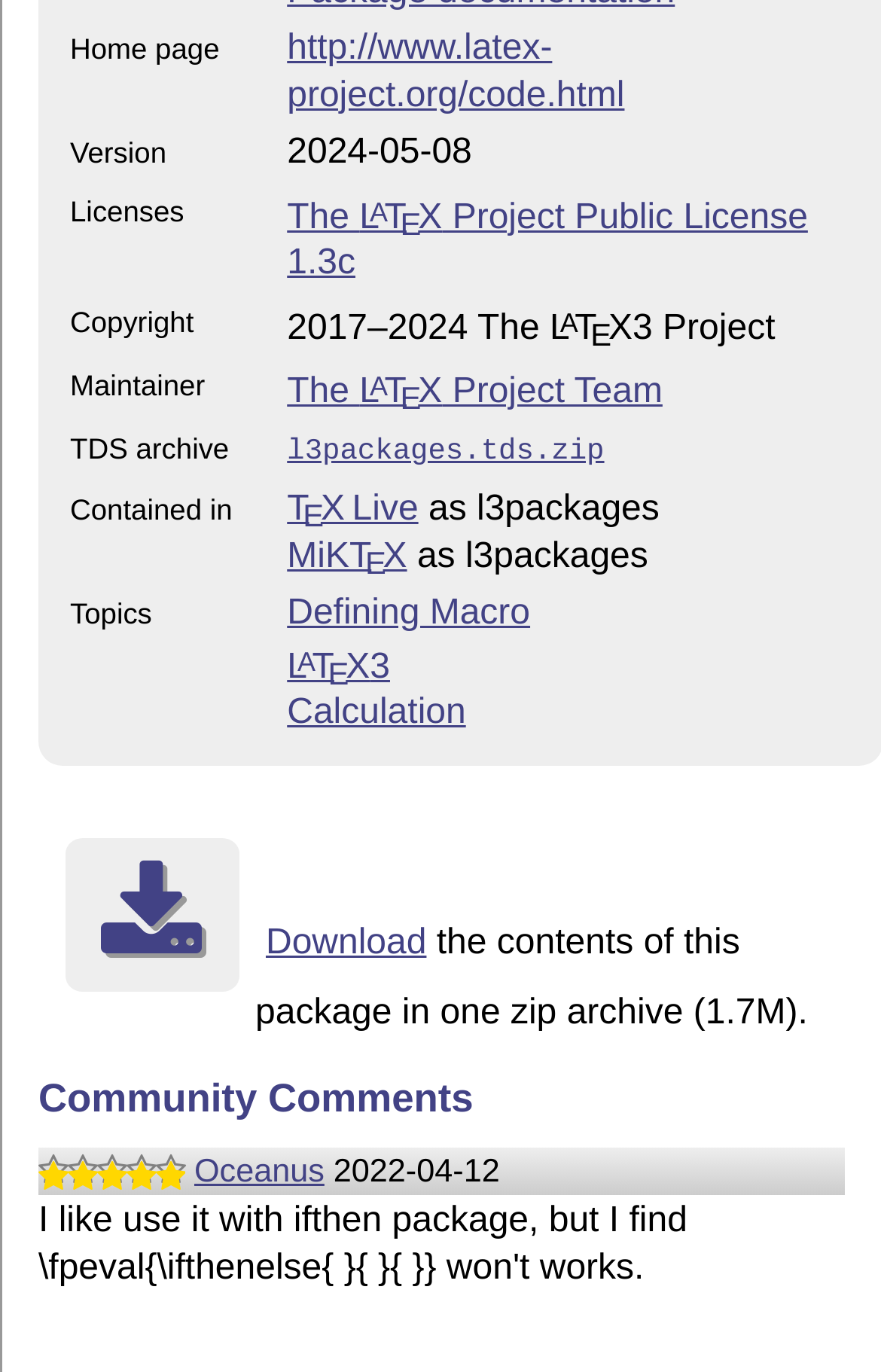What is the name of the zip archive?
From the image, provide a succinct answer in one word or a short phrase.

l3packages.tds.zip